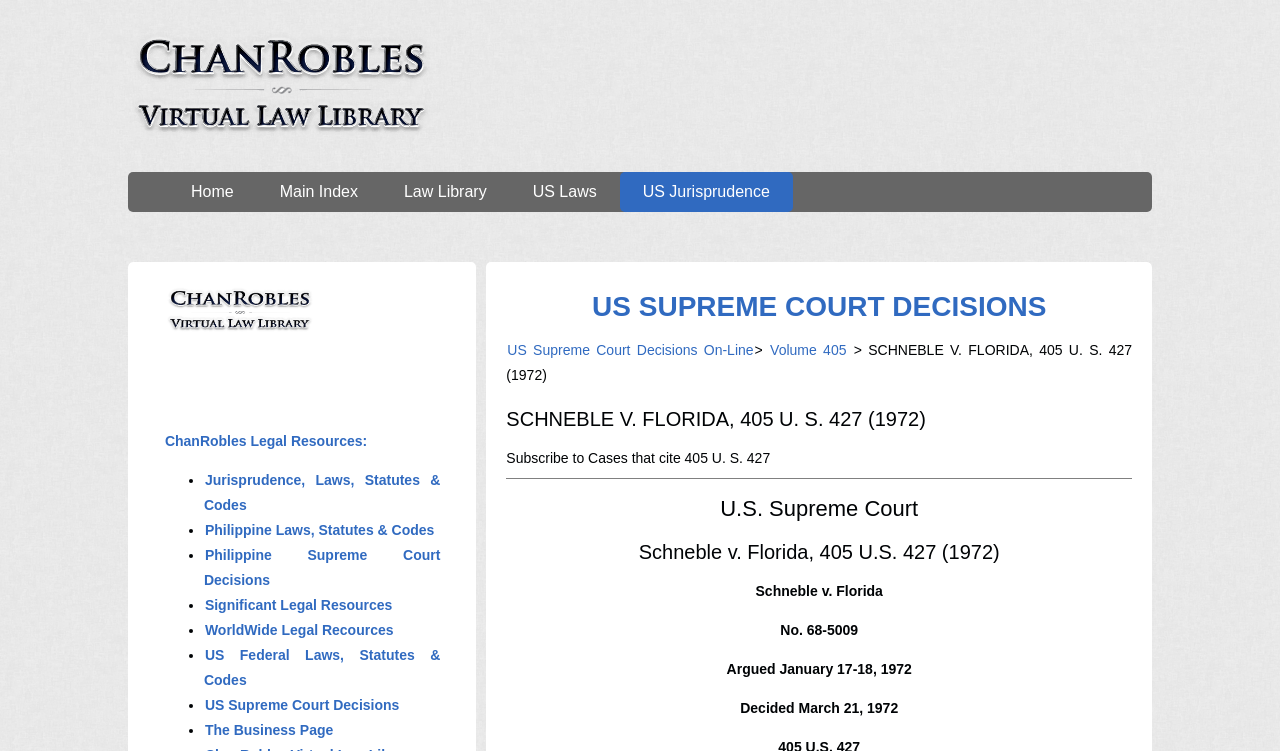Explain in detail what you observe on this webpage.

This webpage appears to be a legal resource page, specifically focused on the US Supreme Court decision of Schneble v. Florida, 405 U.S. 427 (1972). 

At the top of the page, there is an image, followed by a row of links, including "Home", "Main Index", "Law Library", "US Laws", and "US Jurisprudence". 

Below this row, there is a heading "US SUPREME COURT DECISIONS" with a link to the same title. Next to this heading, there is a link to "US Supreme Court Decisions On-Line" and a "Volume 405" link. The title of the webpage, "SCHNEBLE V. FLORIDA, 405 U. S. 427 (1972)", is displayed prominently, with a link to the same title.

Further down, there is a section with a heading "SCHNEBLE V. FLORIDA, 405 U. S. 427 (1972)" and a static text "Subscribe to Cases that cite 405 U. S. 427". A horizontal separator line divides this section from the next one.

The next section has a heading "U.S. Supreme Court" and another heading "Schneble v. Florida, 405 U.S. 427 (1972)". Below these headings, there are static texts displaying the case details, including "No. 68-5009", "Argued January 17-18, 1972", and "Decided March 21, 1972".

On the left side of the page, there is a column of links and images, including a link to "chanrobles.com" with an associated image, and a list of links to various legal resources, such as "Jurisprudence, Laws, Statutes & Codes", "Philippine Laws, Statutes & Codes", and "US Federal Laws, Statutes & Codes".